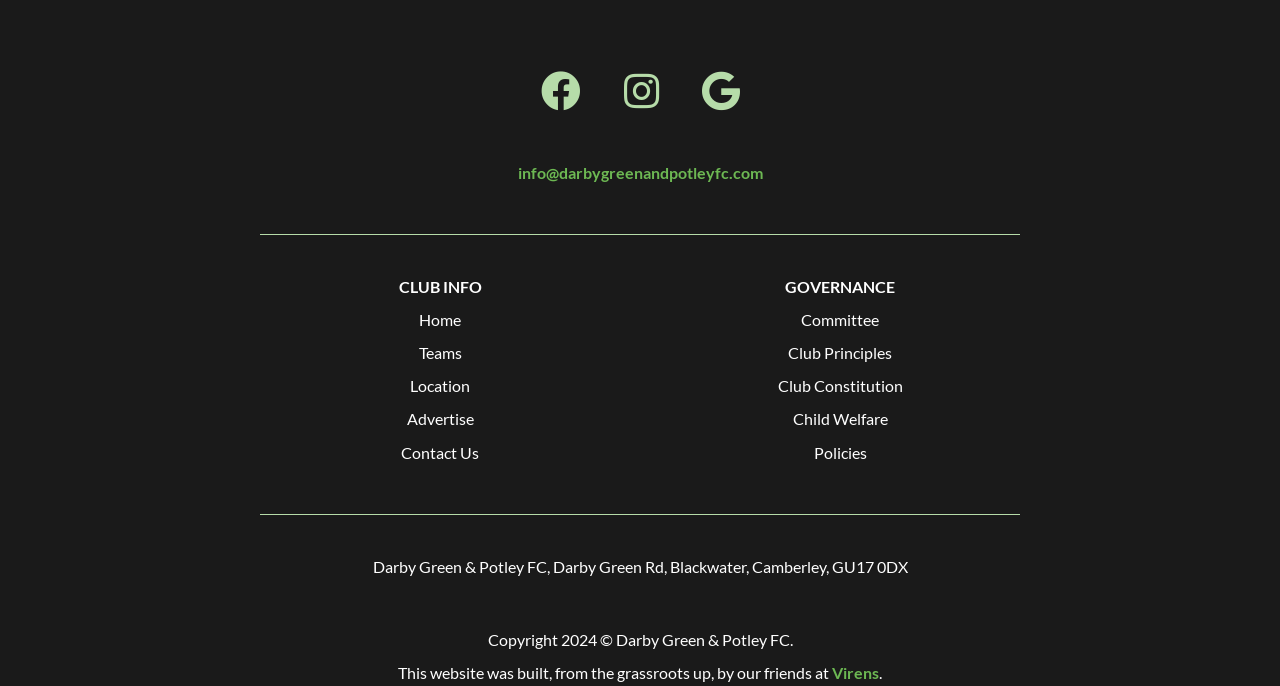Provide the bounding box coordinates of the HTML element described by the text: "info@darbygreenandpotleyfc.com".

[0.404, 0.237, 0.596, 0.265]